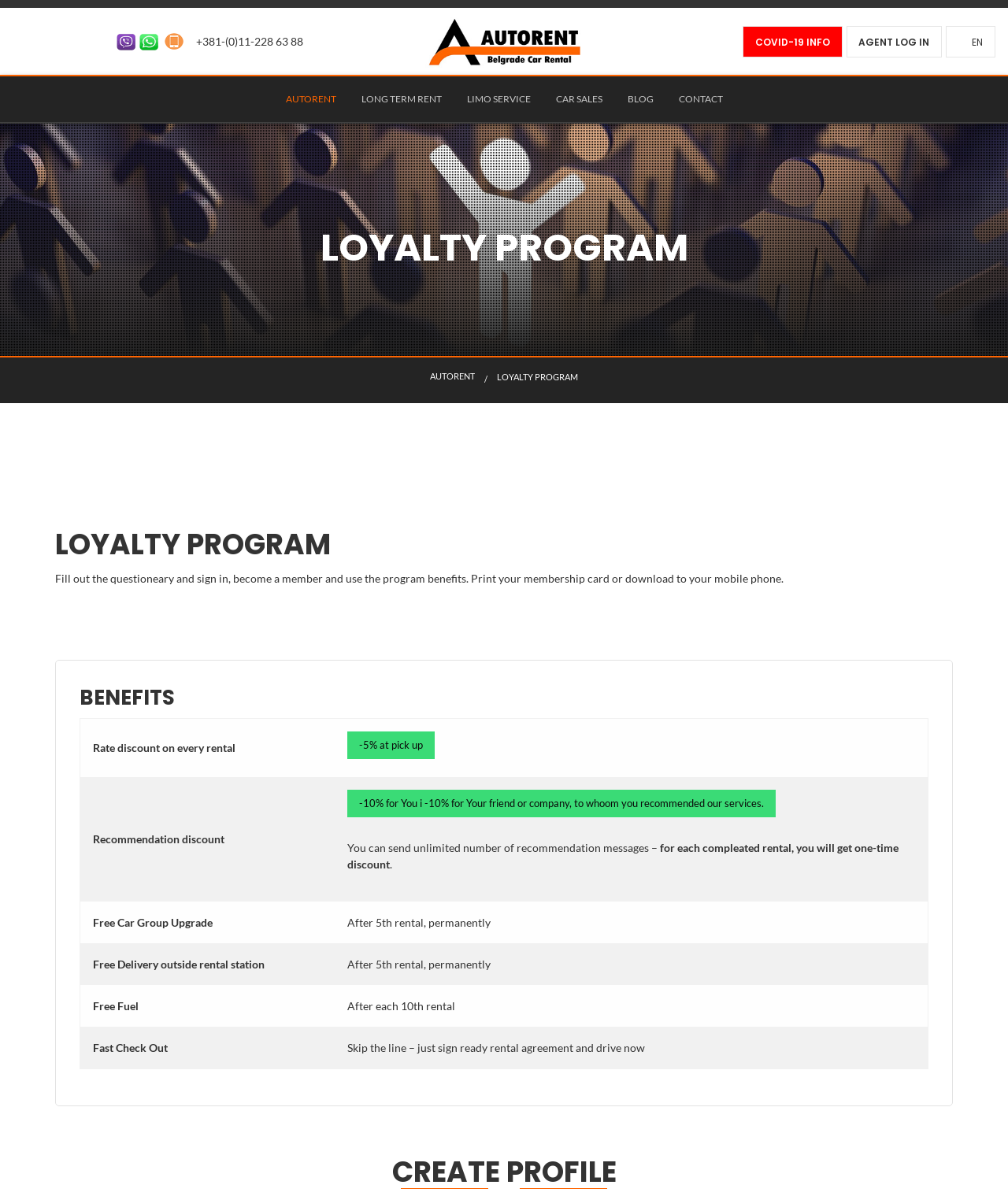Provide a one-word or short-phrase response to the question:
How can I become a member of the loyalty program?

Fill out the questionnaire and sign in